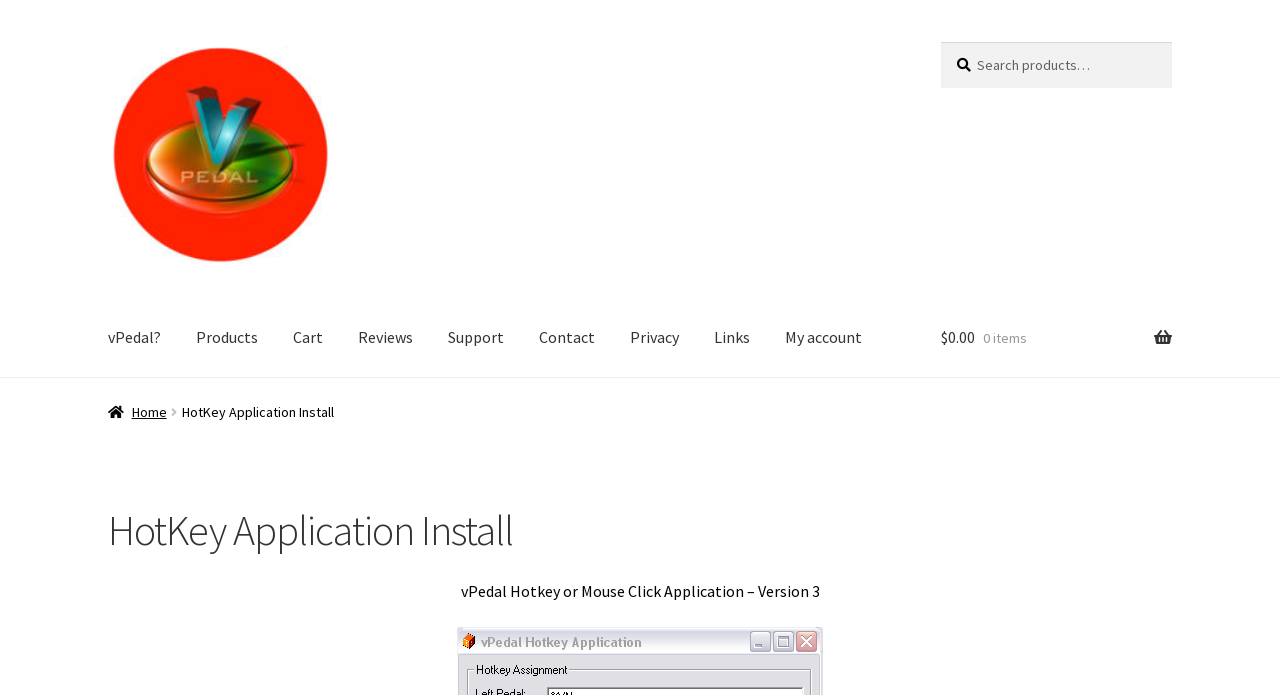Summarize the webpage with a detailed and informative caption.

The webpage is about the HotKey Application Install on vPedal.com. At the top left, there are two "Skip to" links, followed by the vPedal.com logo, which is an image. To the right of the logo, there is a search bar with a "Search for:" label and a "Search" button.

Below the search bar, there is a primary navigation menu with 12 links, including "vPedal?", "Products", "Cart", and others. These links are arranged horizontally and take up most of the width of the page.

Further down, there is a secondary navigation menu with 24 links, including "Home", "Cart", "Checkout", and others. These links are also arranged horizontally and take up most of the width of the page.

To the right of the secondary navigation menu, there is a cart summary link with a price of $0.00 and 0 items. Below the cart summary link, there is a breadcrumbs navigation menu with a "Home" link and a "HotKey Application Install" label.

The main content of the page is headed by a "HotKey Application Install" header, followed by a subheading "vPedal Hotkey or Mouse Click Application – Version 3".